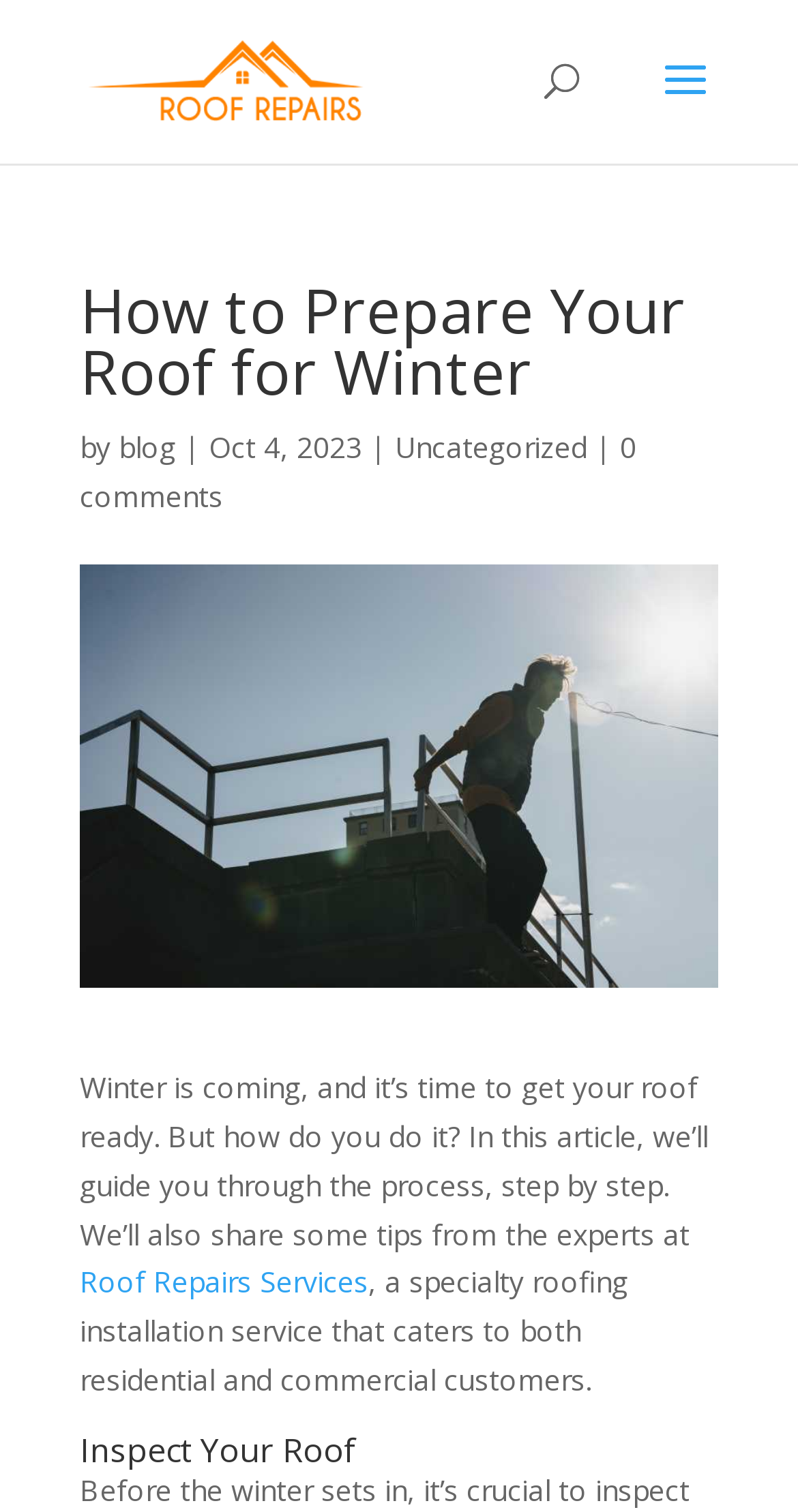Respond with a single word or short phrase to the following question: 
What is the date of the article?

Oct 4, 2023